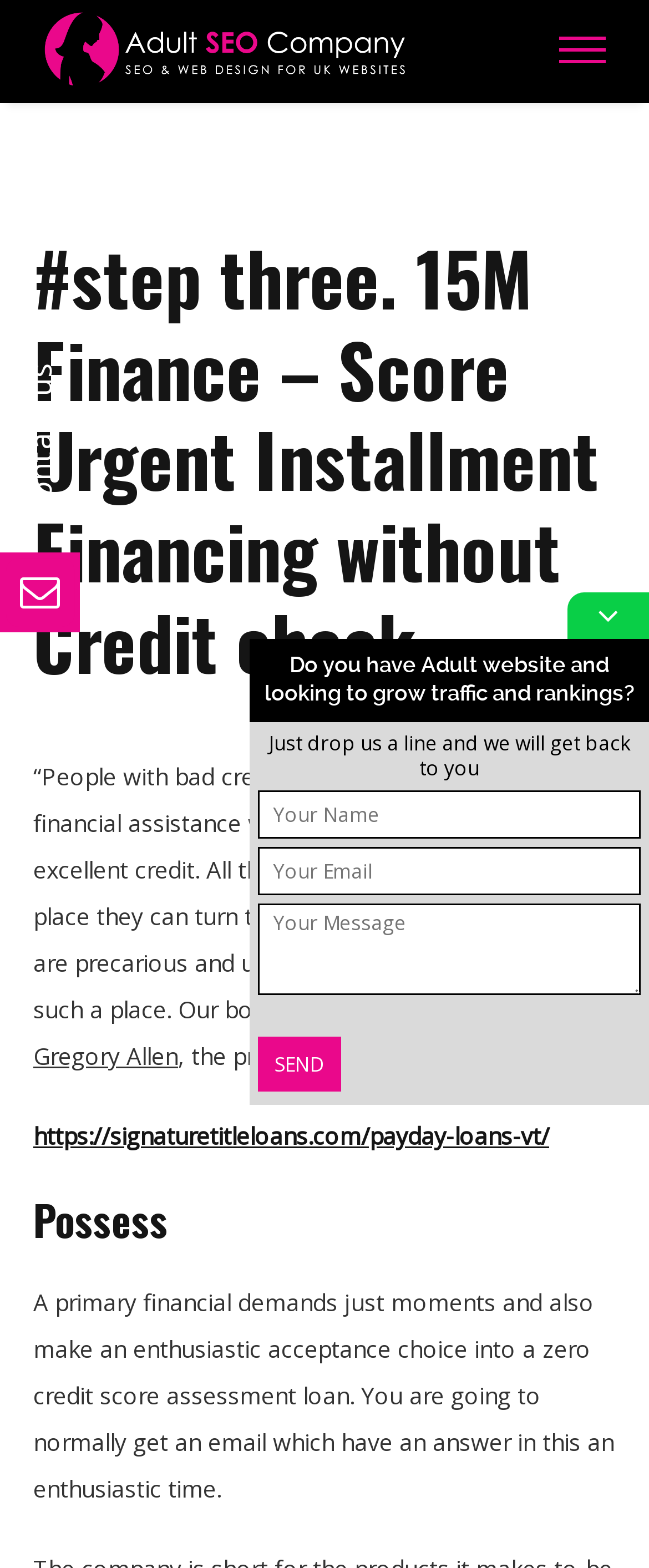Analyze the image and deliver a detailed answer to the question: How many textboxes are there in the contact form?

The contact form on the webpage contains four textboxes, including two required textboxes, one optional textbox, and one textbox for entering a captcha code.